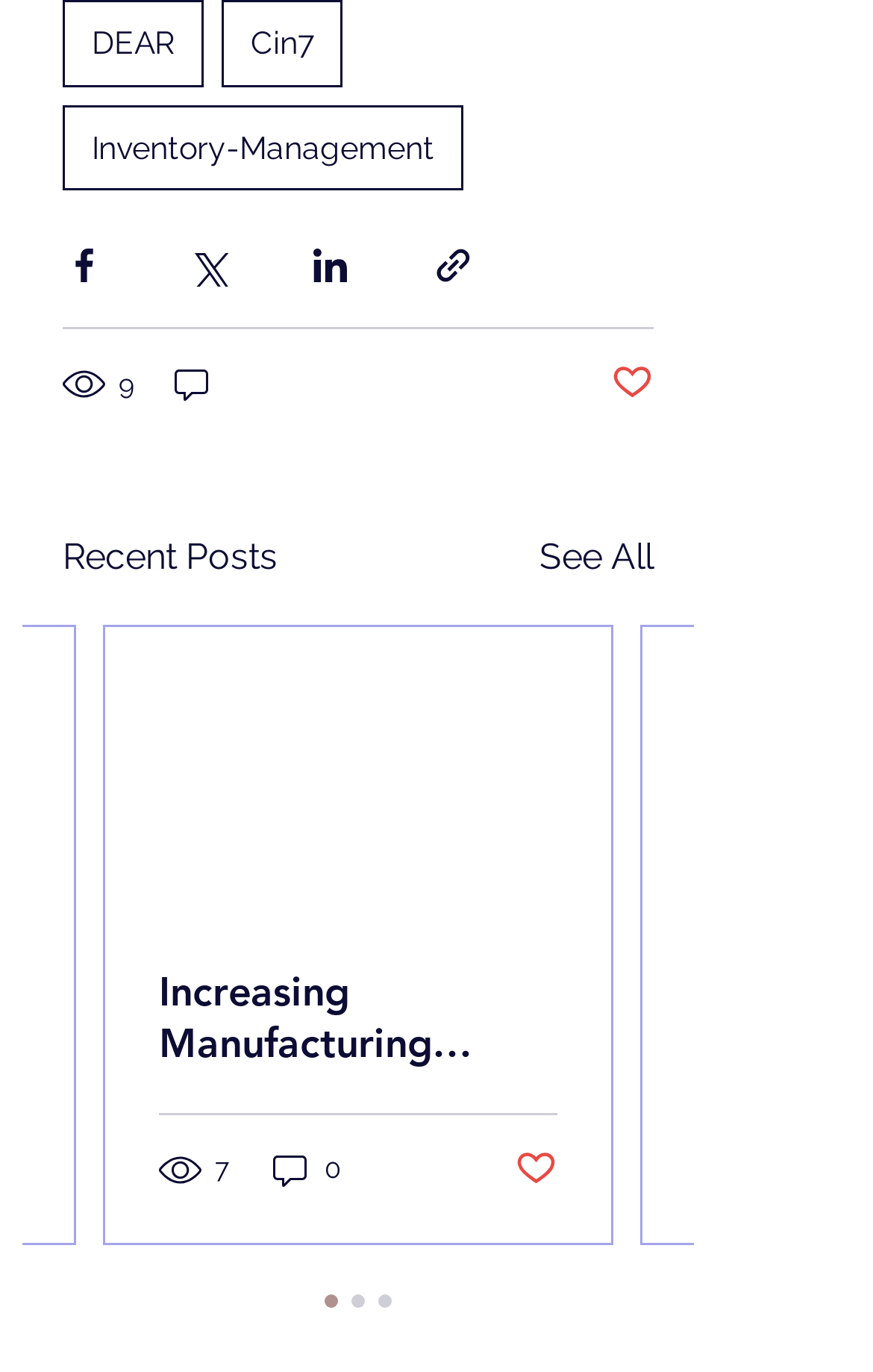Find the bounding box coordinates of the UI element according to this description: "Cin7".

[0.254, 0.0, 0.392, 0.063]